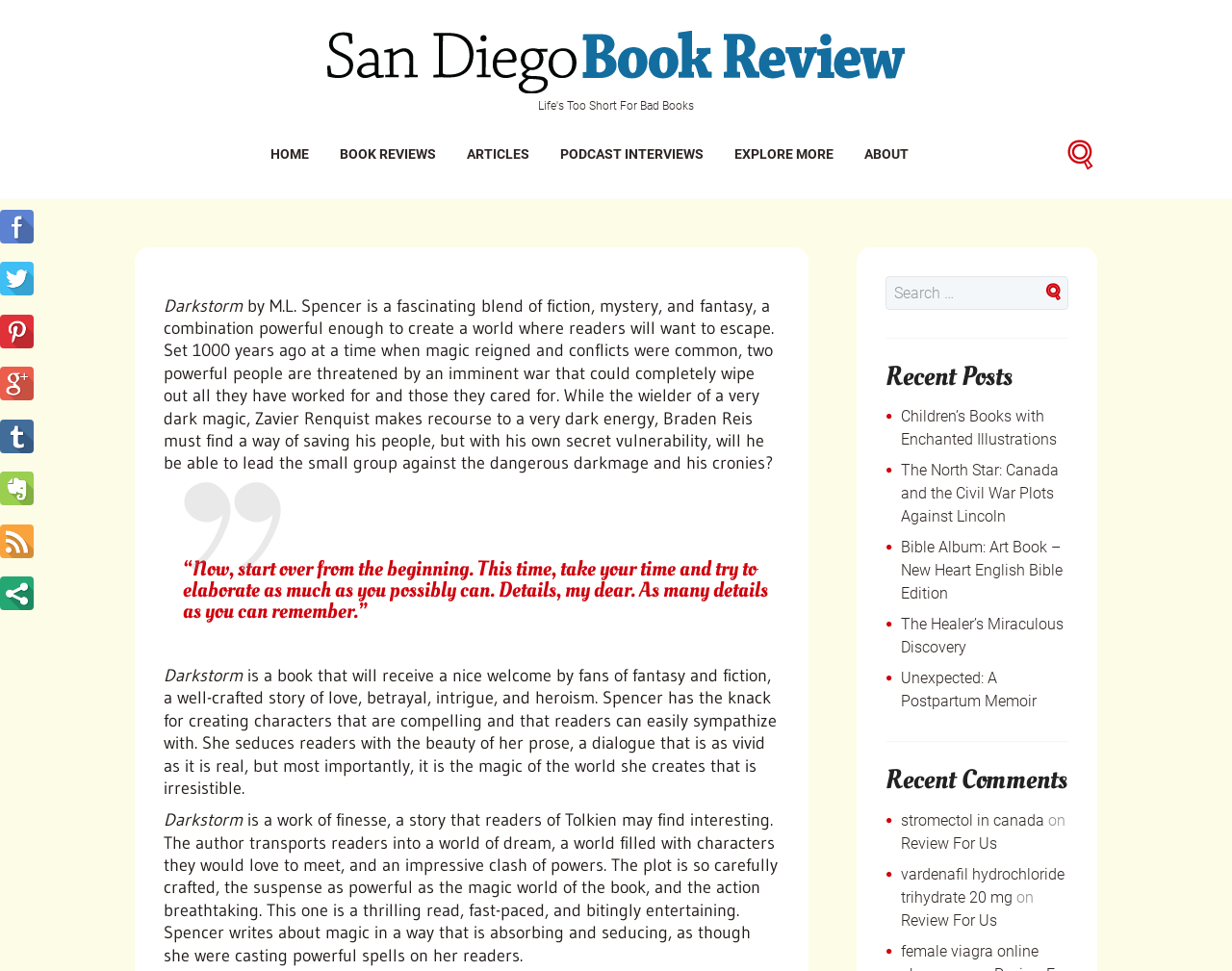What are the recent posts about?
Look at the image and respond with a single word or a short phrase.

Various books